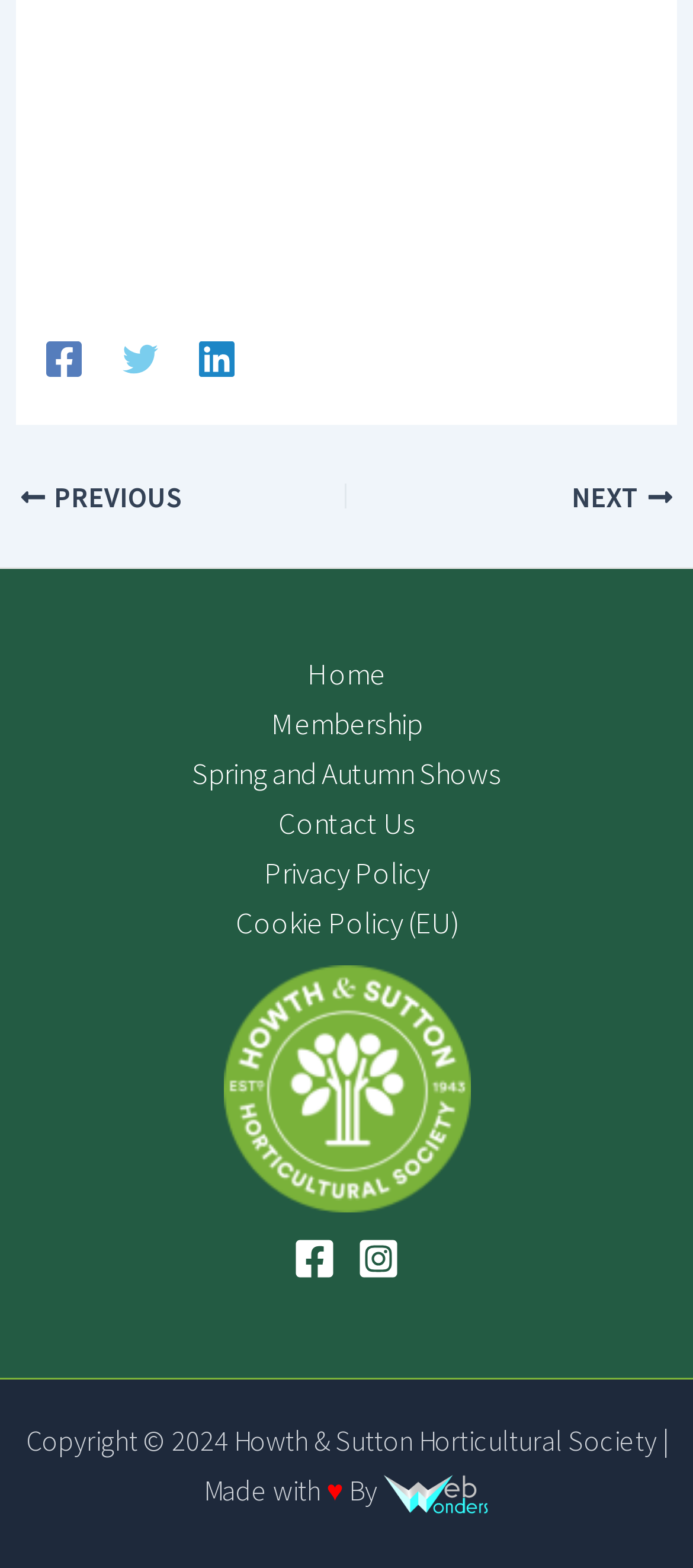How many sections are in the footer?
Based on the content of the image, thoroughly explain and answer the question.

I analyzed the footer section and found two distinct sections, which are the social media links and the copyright information section.